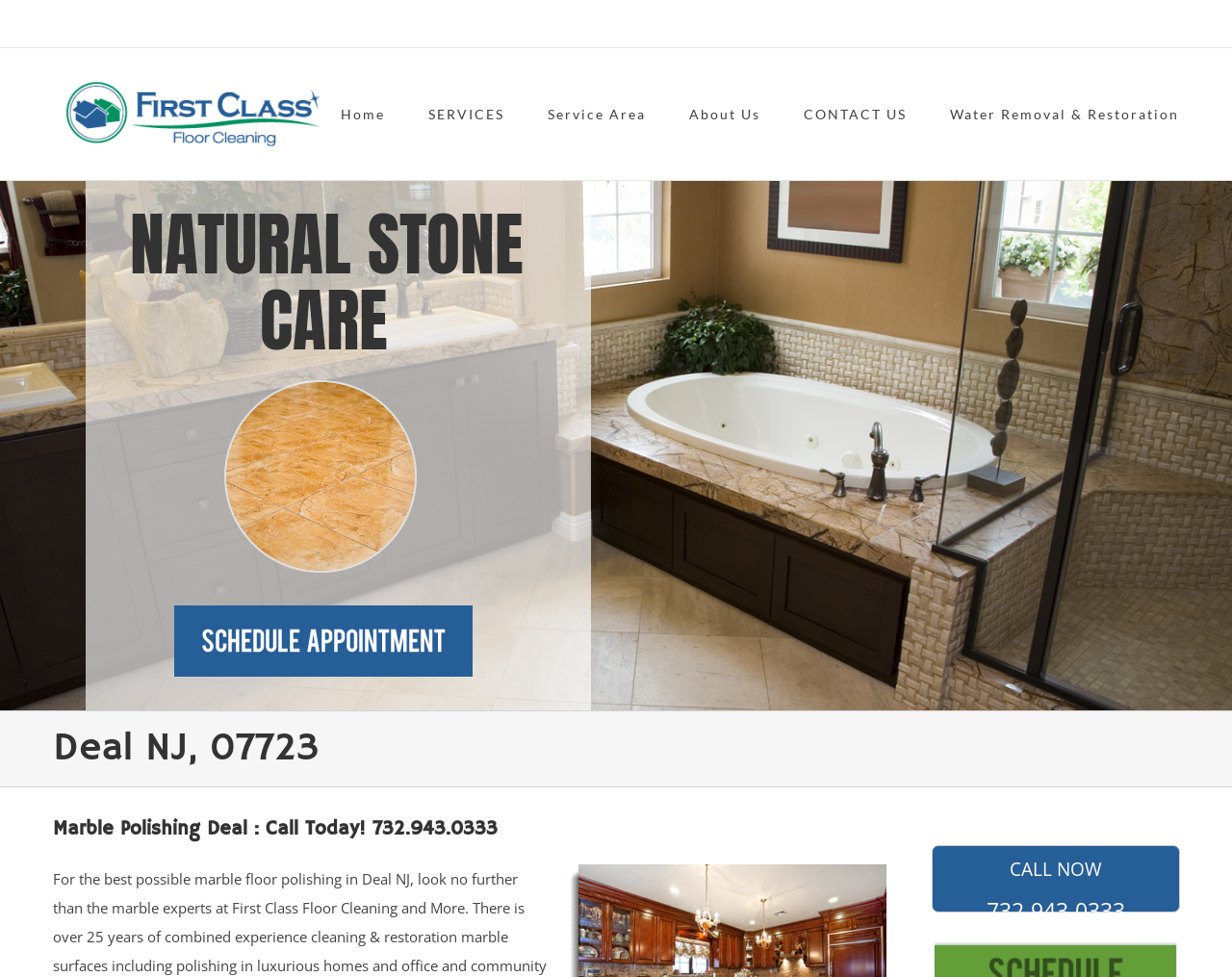Please provide a detailed answer to the question below by examining the image:
What type of services does First Class Floor Cleaning offer?

The webpage is focused on marble floor polishing, and the company's logo and navigation menu suggest that they offer other services as well, but marble floor polishing is the primary service being promoted.